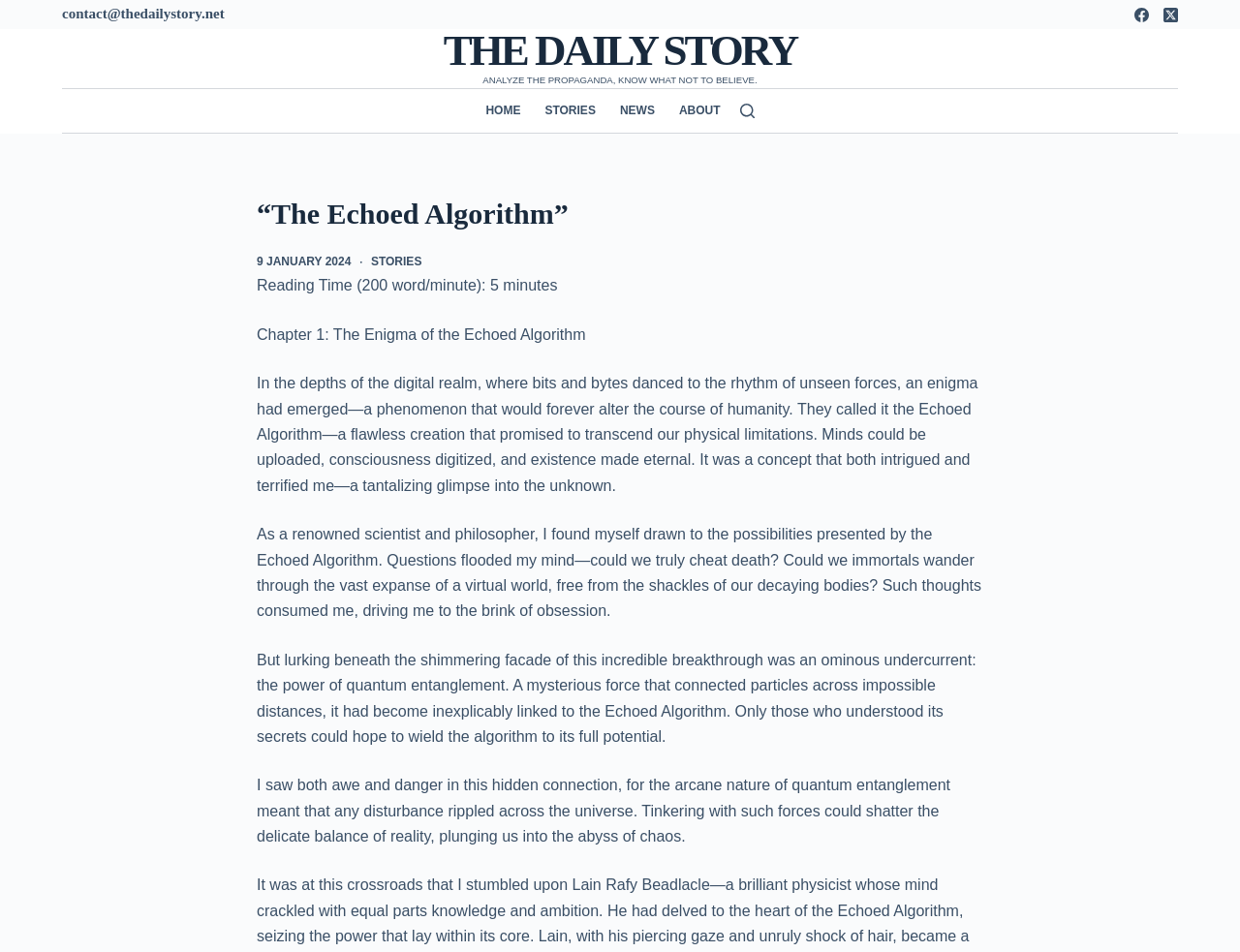Please analyze the image and provide a thorough answer to the question:
What is the reading time of the story?

The reading time is mentioned in the text as 'Reading Time (200 word/minute): minutes', which indicates that the reading time is in minutes.